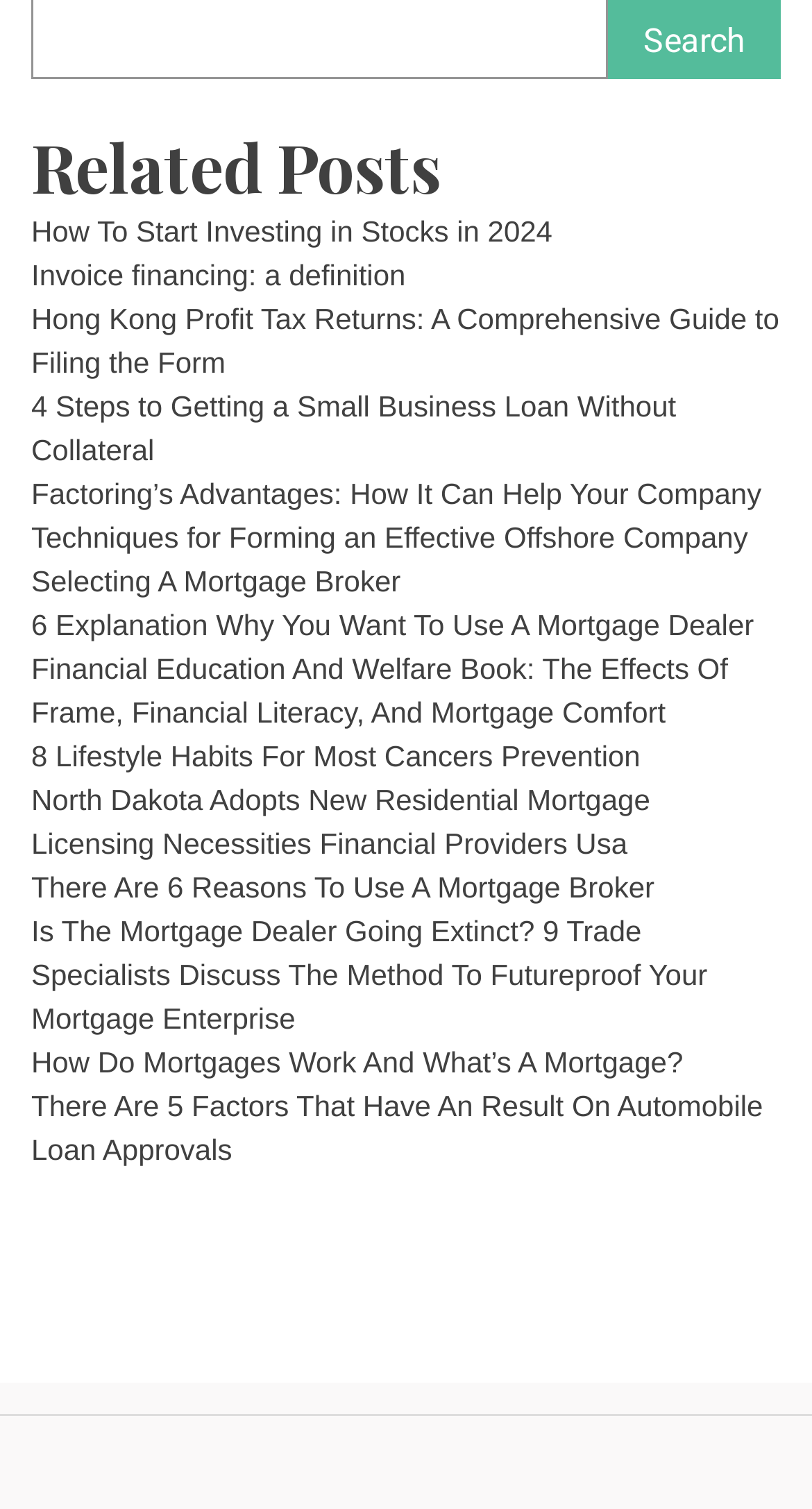How many links are listed under 'Related Posts'?
From the details in the image, answer the question comprehensively.

By counting the number of link elements under the 'Related Posts' heading, it can be determined that there are 15 links listed.